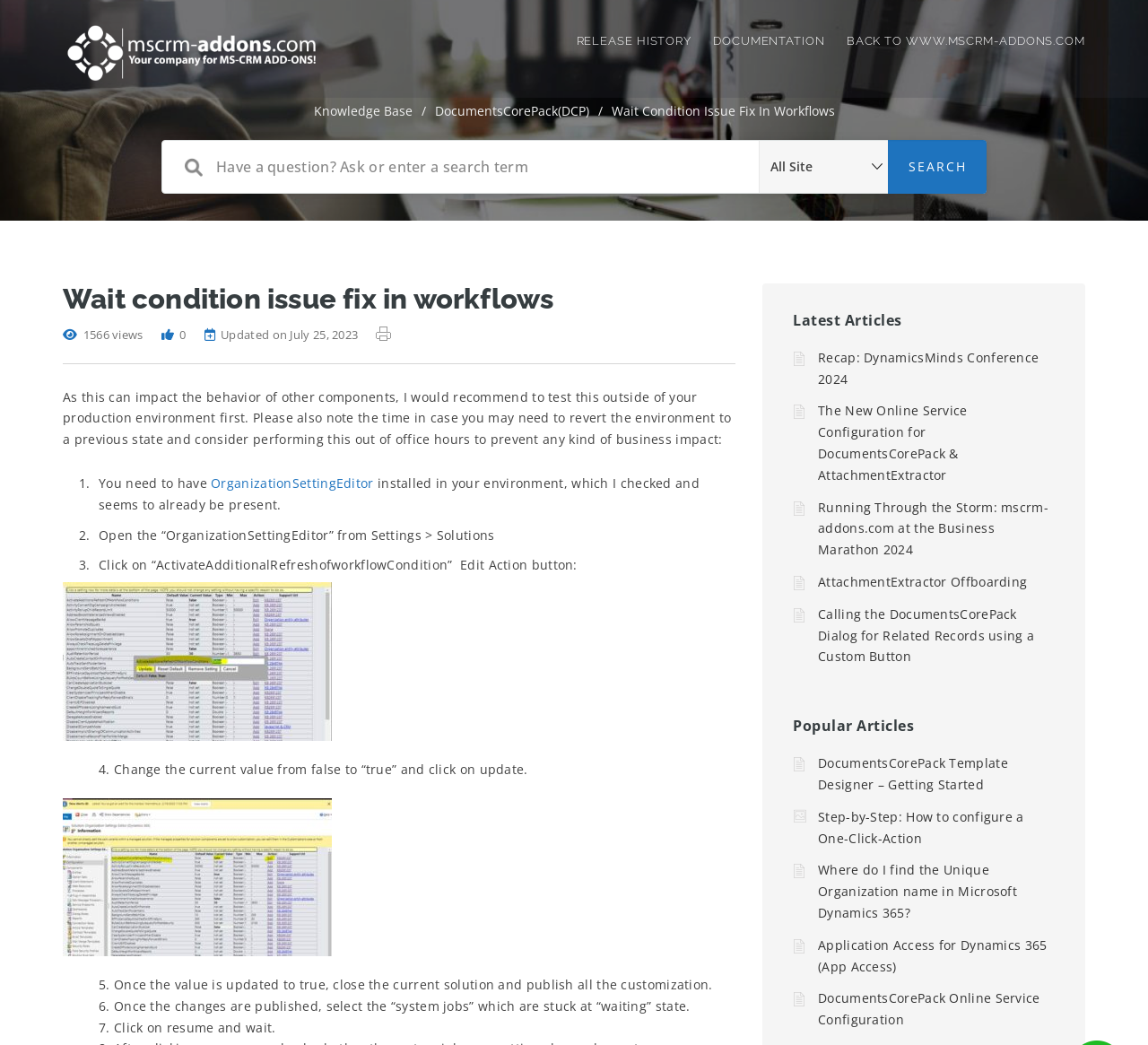Specify the bounding box coordinates of the area to click in order to execute this command: 'Click on RELEASE HISTORY'. The coordinates should consist of four float numbers ranging from 0 to 1, and should be formatted as [left, top, right, bottom].

[0.483, 0.0, 0.602, 0.079]